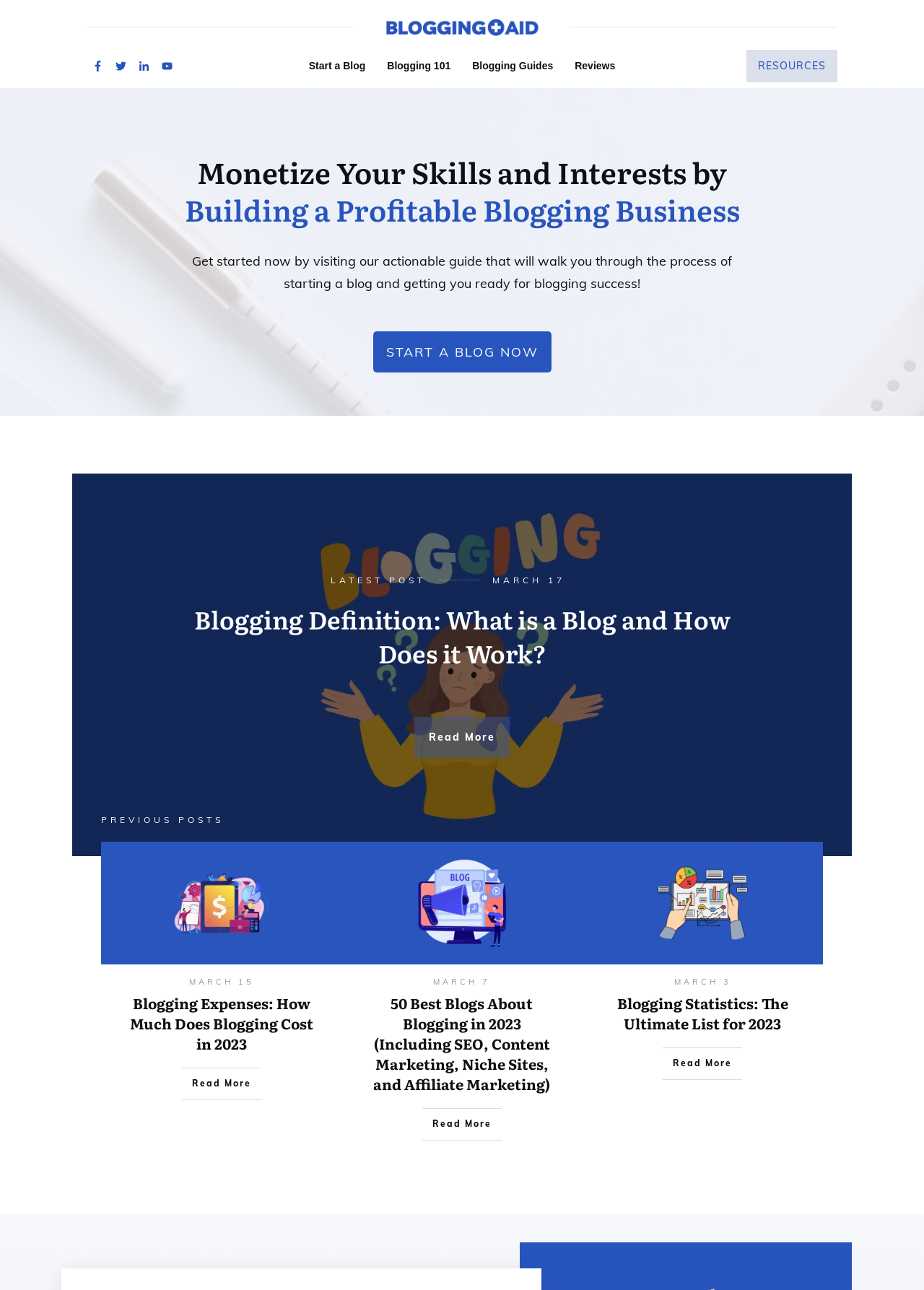Please identify the bounding box coordinates of the element I should click to complete this instruction: 'View the 'LATEST POST''. The coordinates should be given as four float numbers between 0 and 1, like this: [left, top, right, bottom].

[0.358, 0.445, 0.461, 0.454]